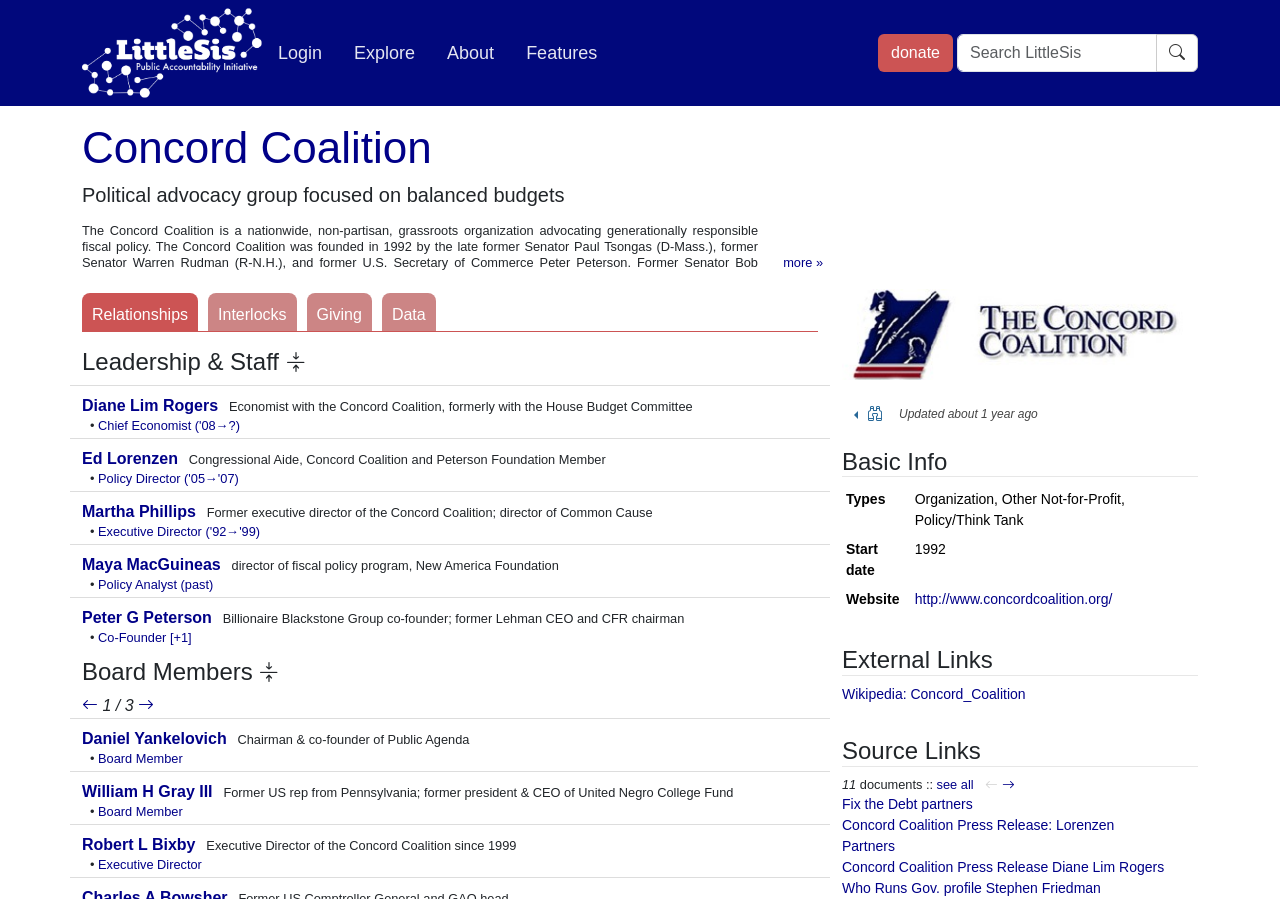Point out the bounding box coordinates of the section to click in order to follow this instruction: "Learn more about the leadership and staff".

[0.064, 0.387, 0.639, 0.419]